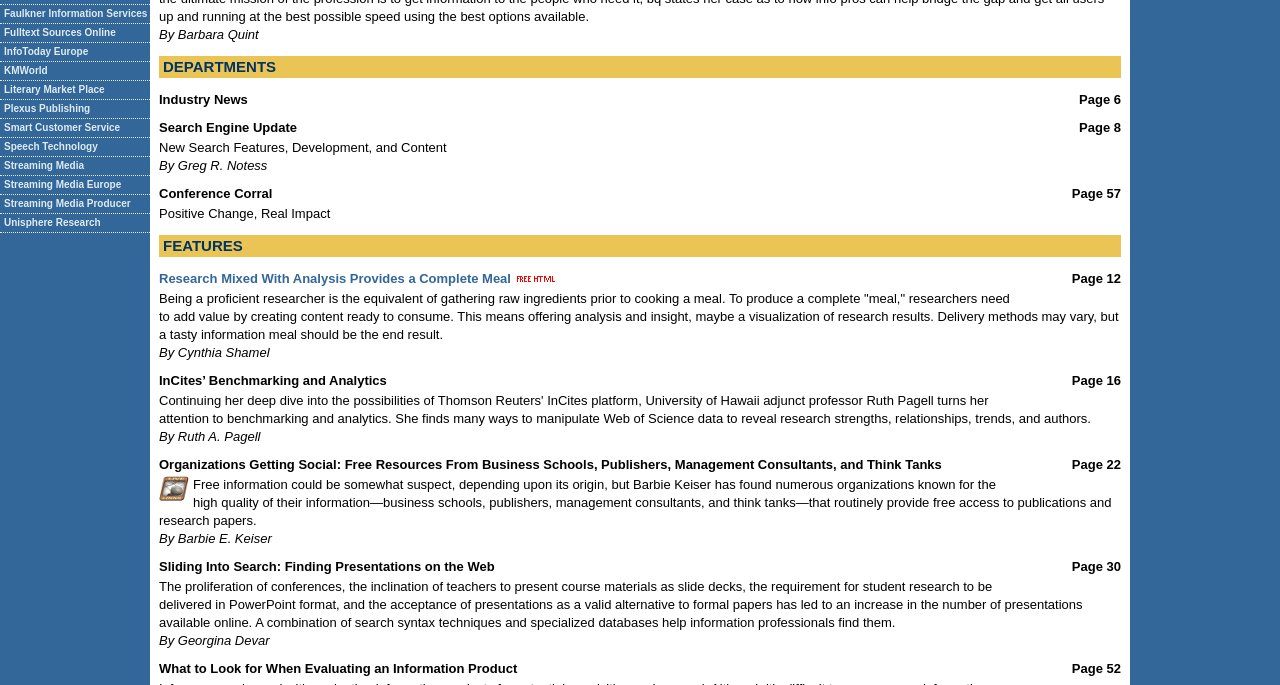Based on the element description, predict the bounding box coordinates (top-left x, top-left y, bottom-right x, bottom-right y) for the UI element in the screenshot: Streaming Media

[0.0, 0.229, 0.117, 0.257]